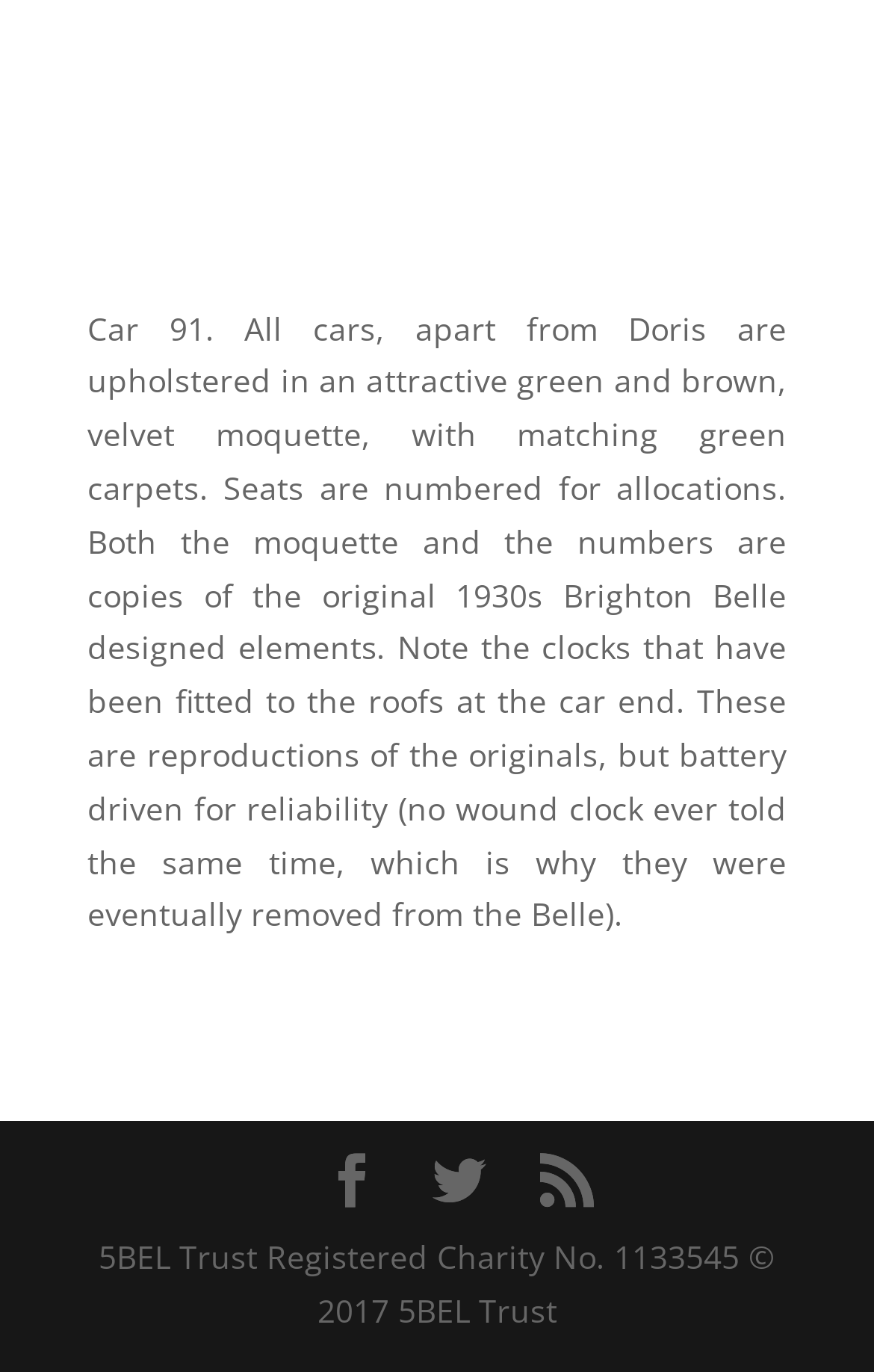Bounding box coordinates are specified in the format (top-left x, top-left y, bottom-right x, bottom-right y). All values are floating point numbers bounded between 0 and 1. Please provide the bounding box coordinate of the region this sentence describes: Facebook

[0.372, 0.842, 0.433, 0.882]